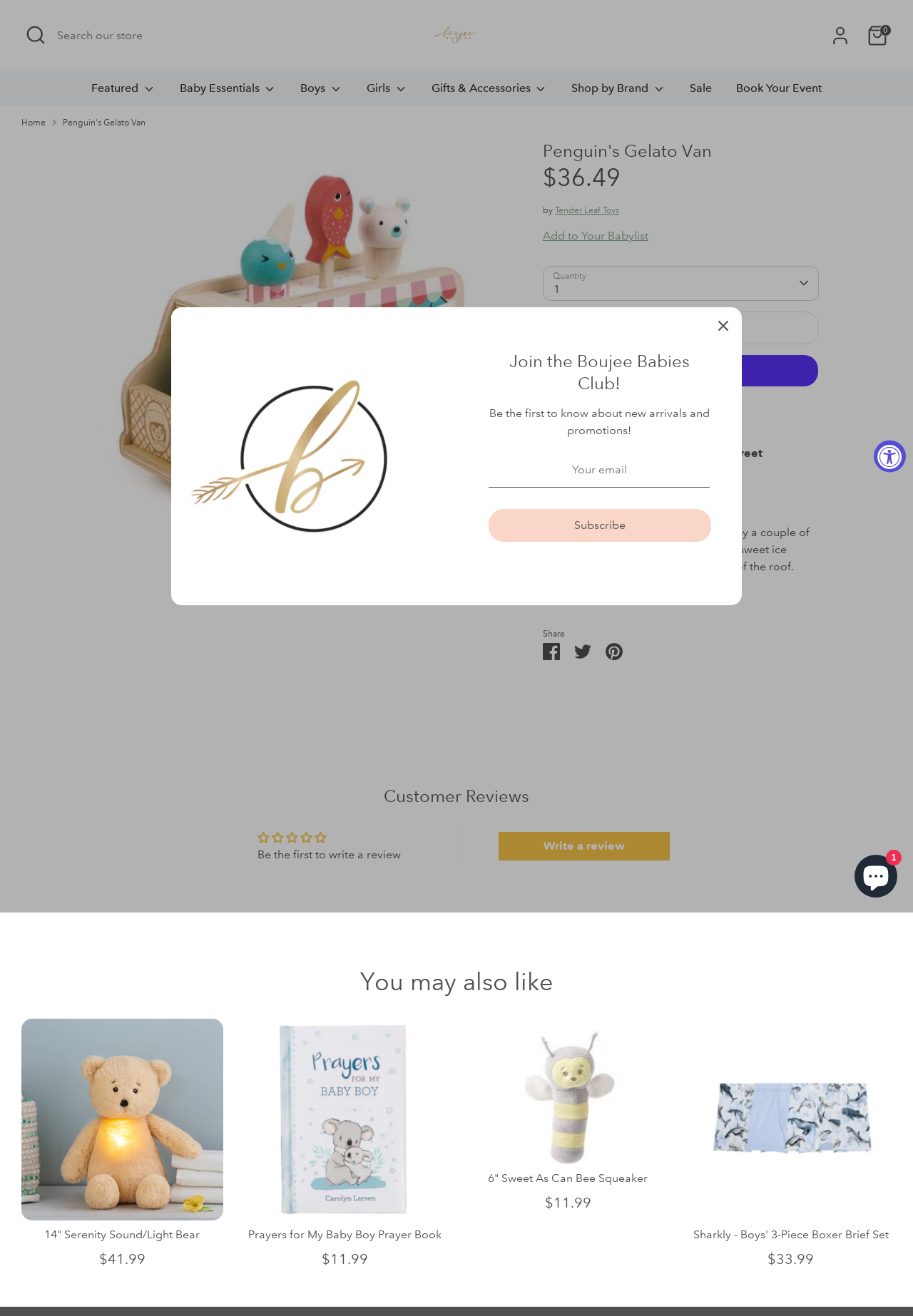How many sweet ice creams come with Penguin's Gelato Van?
Please provide a comprehensive answer based on the visual information in the image.

The number of sweet ice creams can be found in the product description section, where it is mentioned as 'removable lid and 3 sweet ice creams to bring out and stand on top of the roof'.